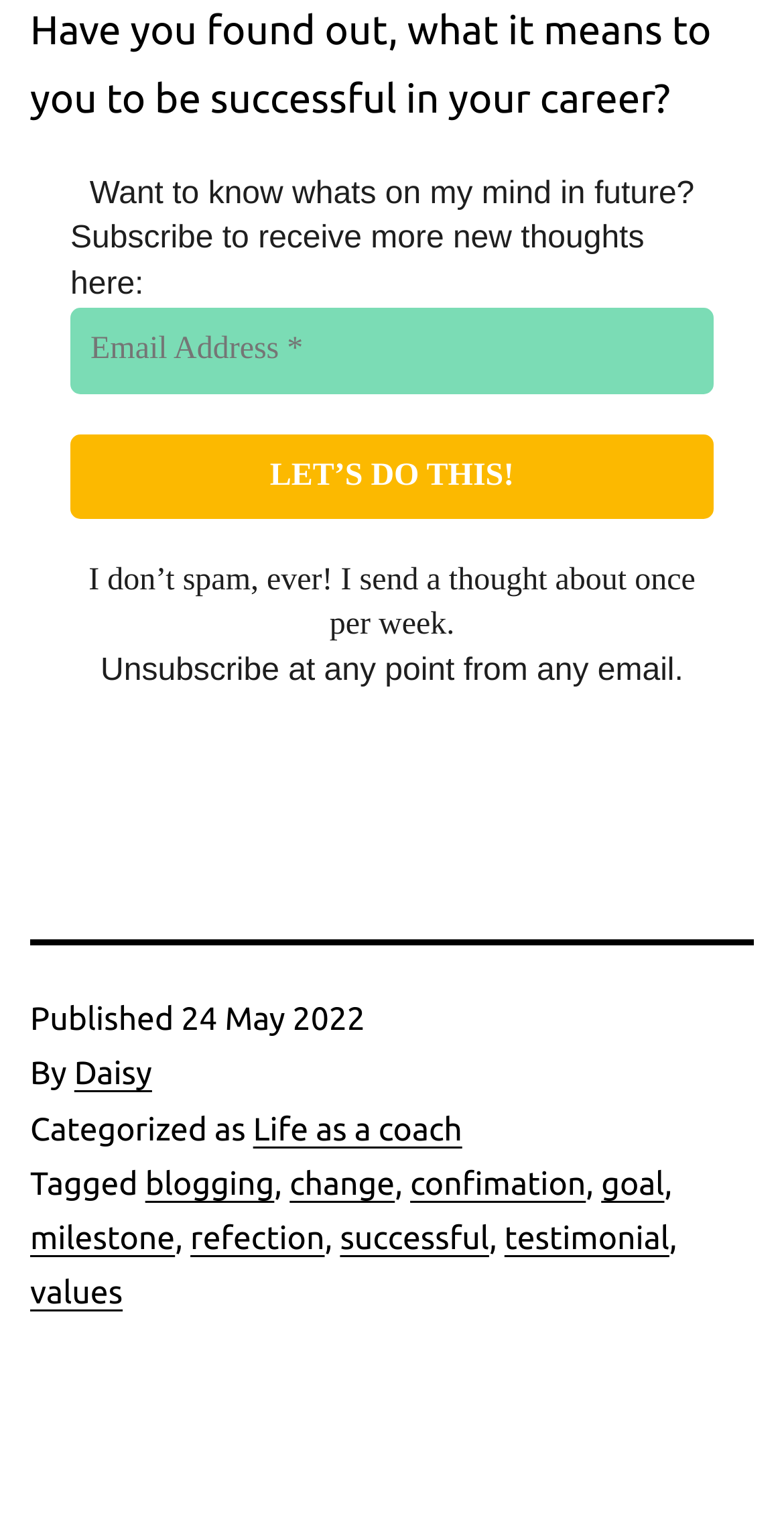Utilize the information from the image to answer the question in detail:
What is the purpose of the 'LET'S DO THIS!' button?

The purpose of the 'LET'S DO THIS!' button can be inferred from the context of the webpage, where the author is asking readers to subscribe to receive new thoughts, and the button is placed below the email address input field.